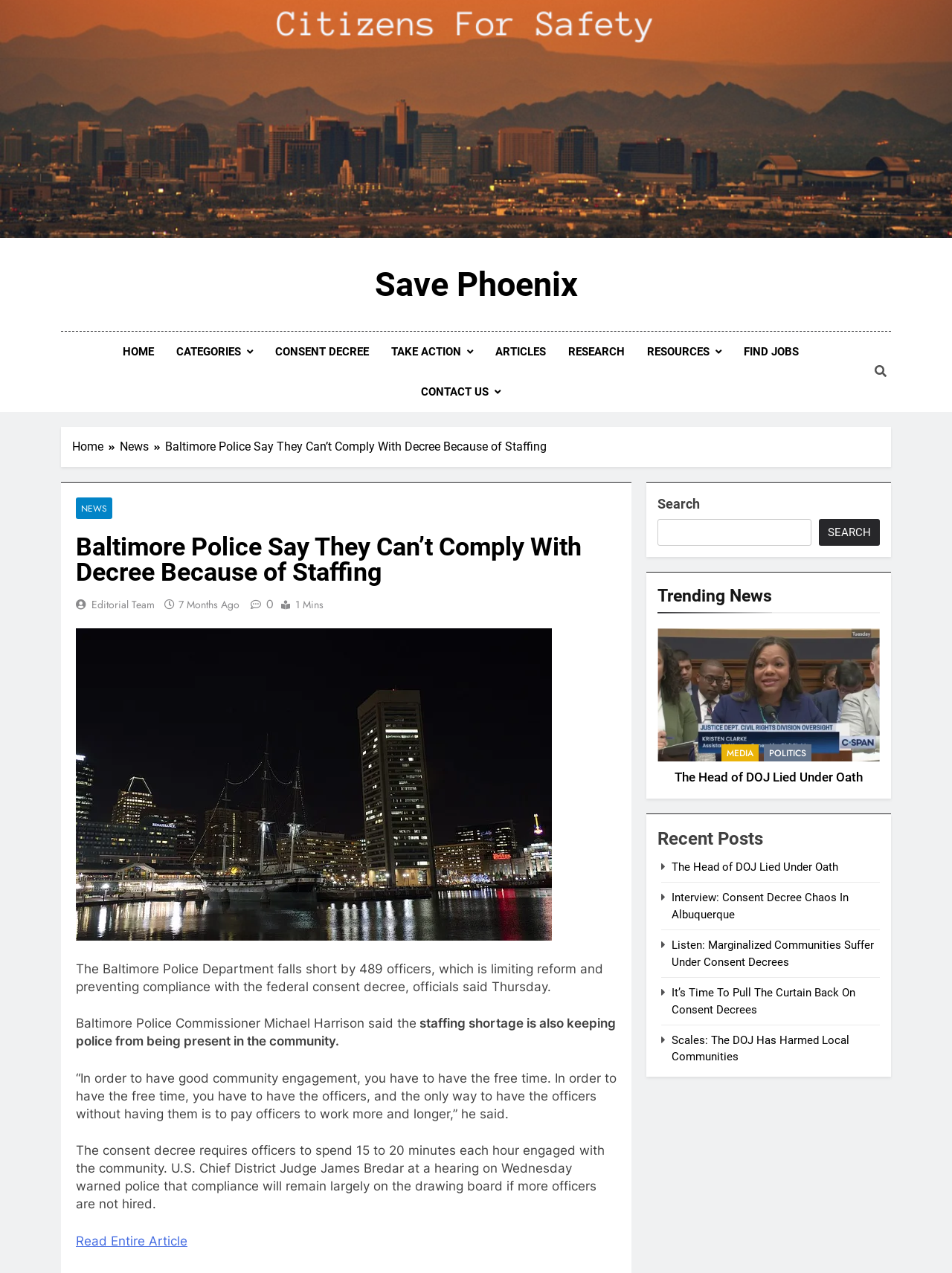Find the bounding box coordinates for the HTML element specified by: "7 months ago7 months ago".

[0.188, 0.469, 0.252, 0.481]